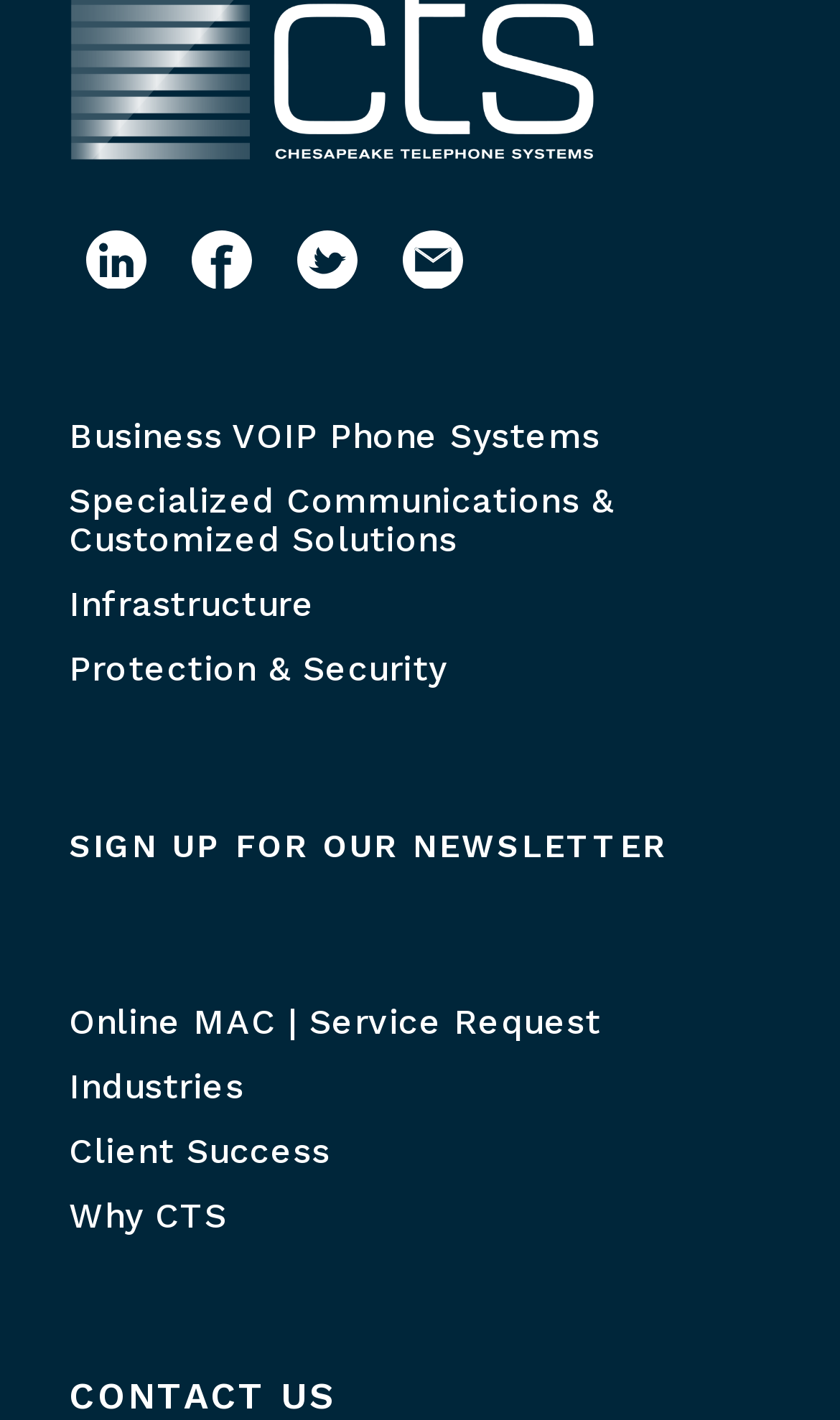Provide the bounding box coordinates in the format (top-left x, top-left y, bottom-right x, bottom-right y). All values are floating point numbers between 0 and 1. Determine the bounding box coordinate of the UI element described as: Client Success

[0.082, 0.796, 0.392, 0.825]